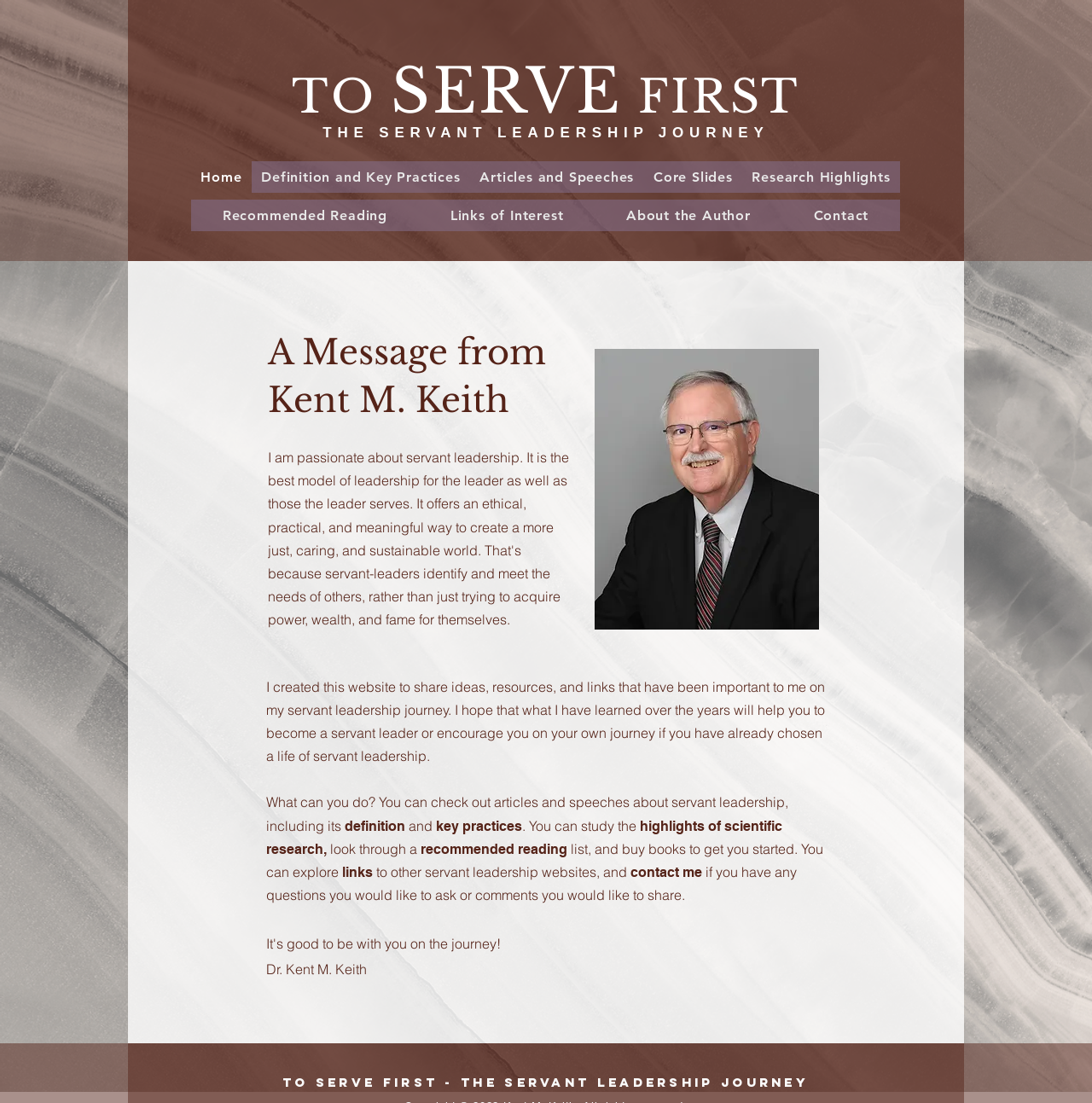Could you determine the bounding box coordinates of the clickable element to complete the instruction: "Read the message from Kent M. Keith"? Provide the coordinates as four float numbers between 0 and 1, i.e., [left, top, right, bottom].

[0.245, 0.298, 0.509, 0.384]